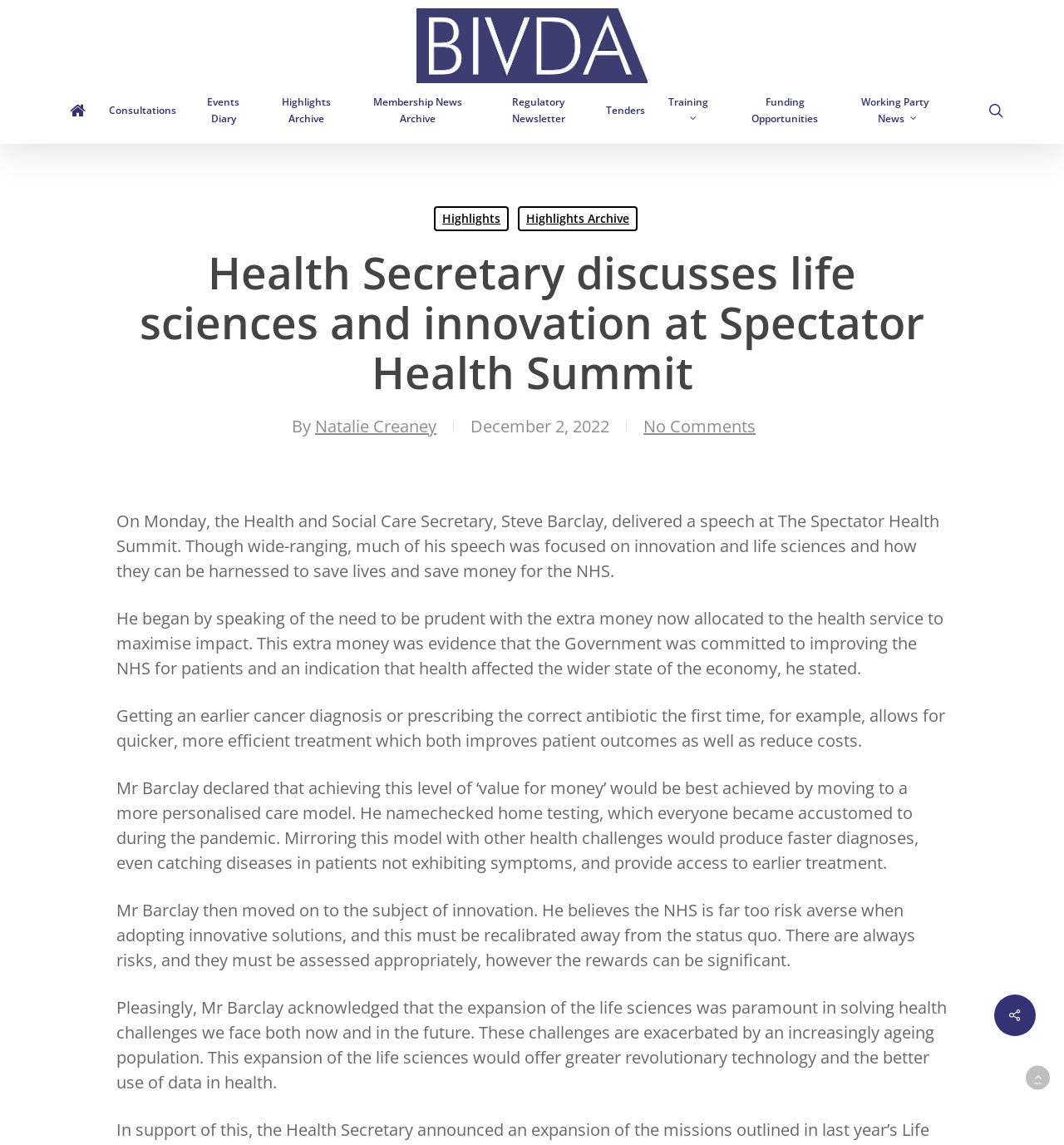Using the elements shown in the image, answer the question comprehensively: What is the goal of achieving 'value for money' in the NHS?

According to the article, achieving 'value for money' in the NHS means improving patient outcomes and reducing costs, which can be achieved through earlier cancer diagnosis, prescribing the correct antibiotic, and other efficient treatments.